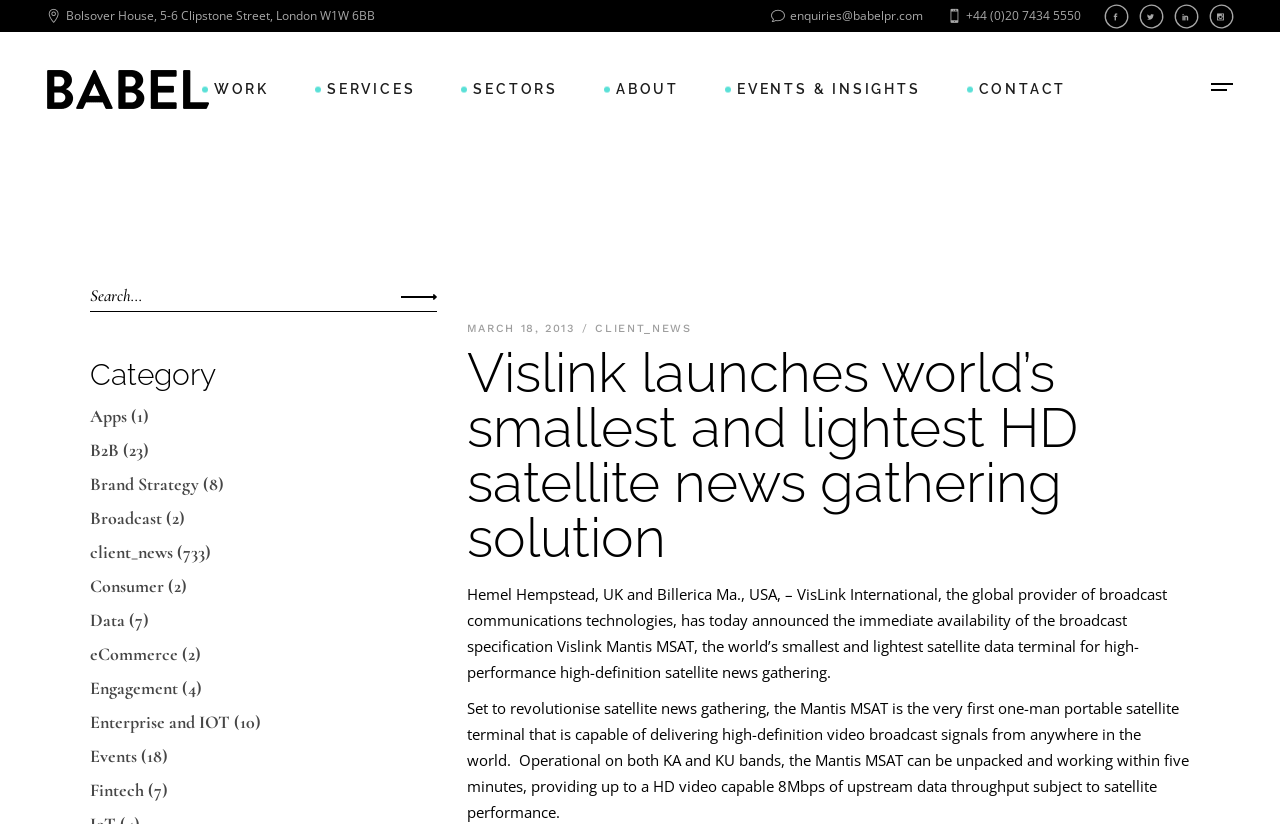Identify the bounding box coordinates for the element you need to click to achieve the following task: "Click the 'CONTACT' link". Provide the bounding box coordinates as four float numbers between 0 and 1, in the form [left, top, right, bottom].

[0.765, 0.039, 0.833, 0.177]